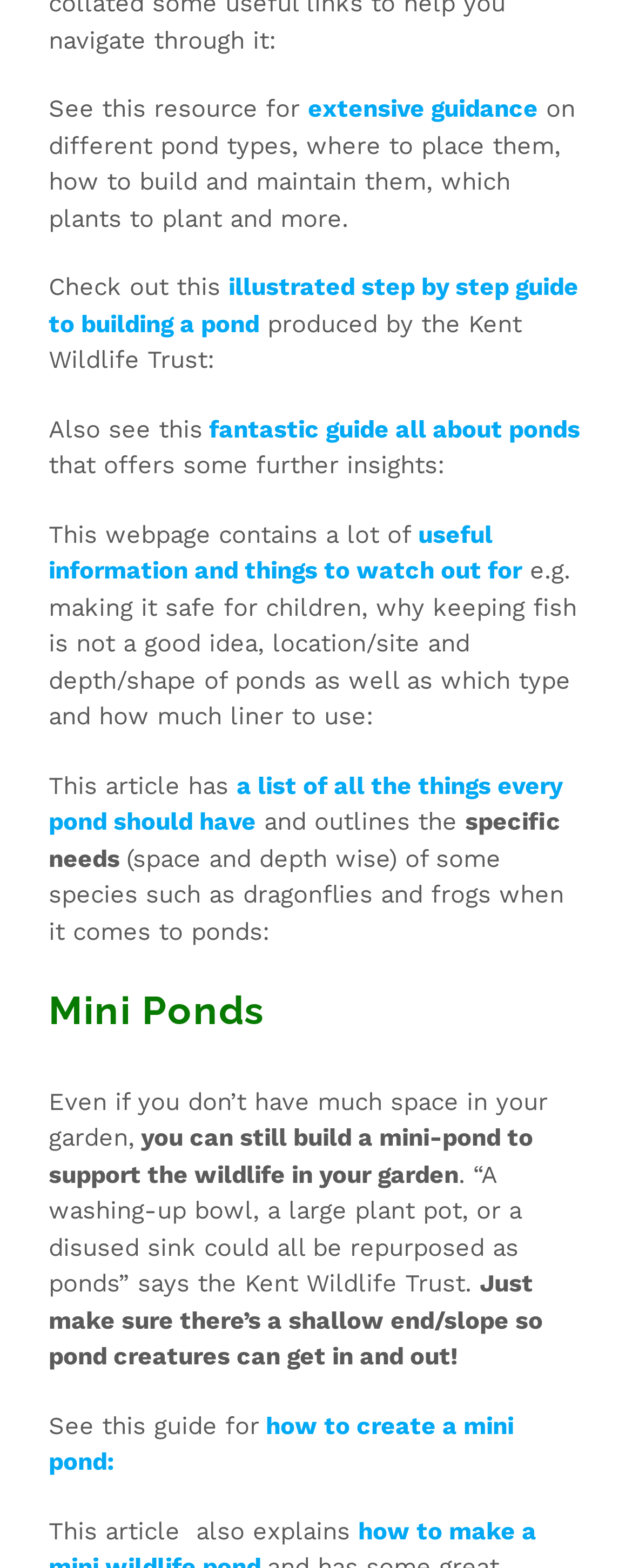Reply to the question with a single word or phrase:
Why is it not recommended to keep fish in a pond?

It's not a good idea